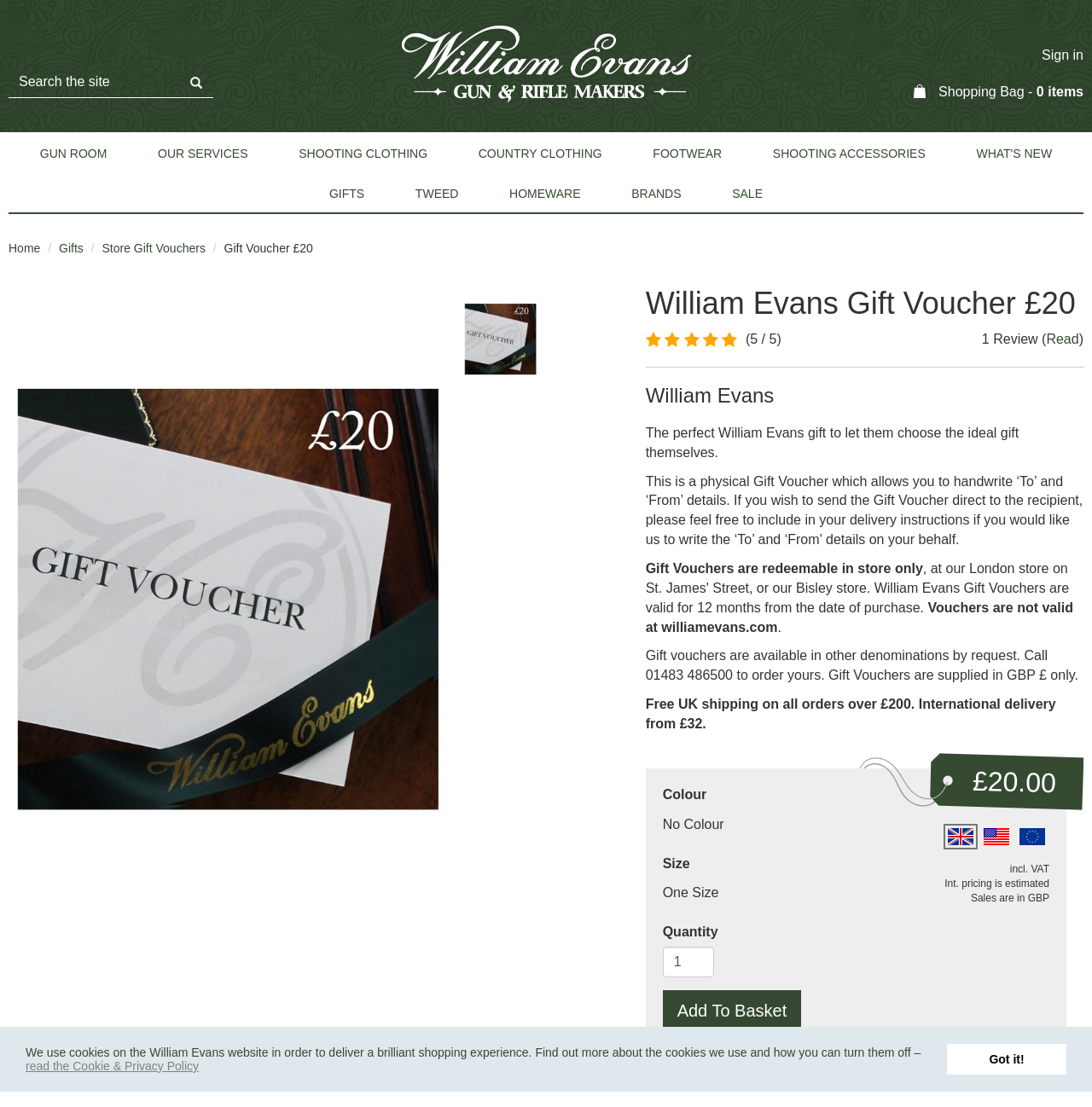Identify the bounding box coordinates for the element you need to click to achieve the following task: "Sign in". Provide the bounding box coordinates as four float numbers between 0 and 1, in the form [left, top, right, bottom].

[0.836, 0.042, 0.992, 0.06]